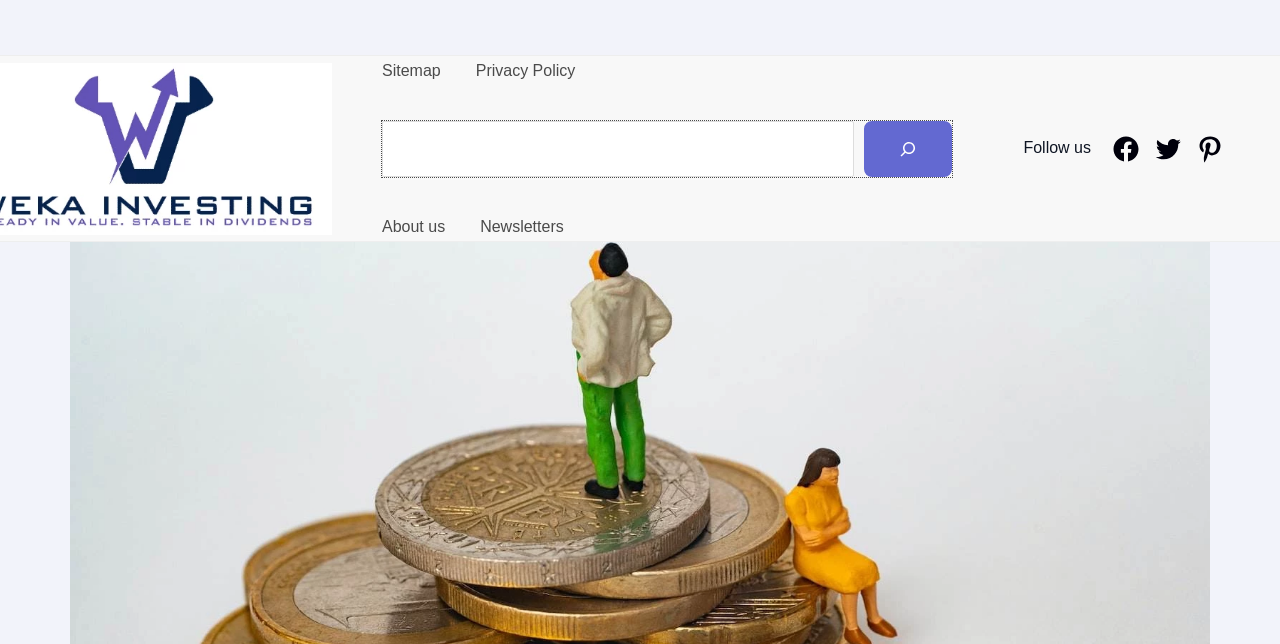Could you indicate the bounding box coordinates of the region to click in order to complete this instruction: "Read Privacy Policy".

[0.372, 0.087, 0.449, 0.133]